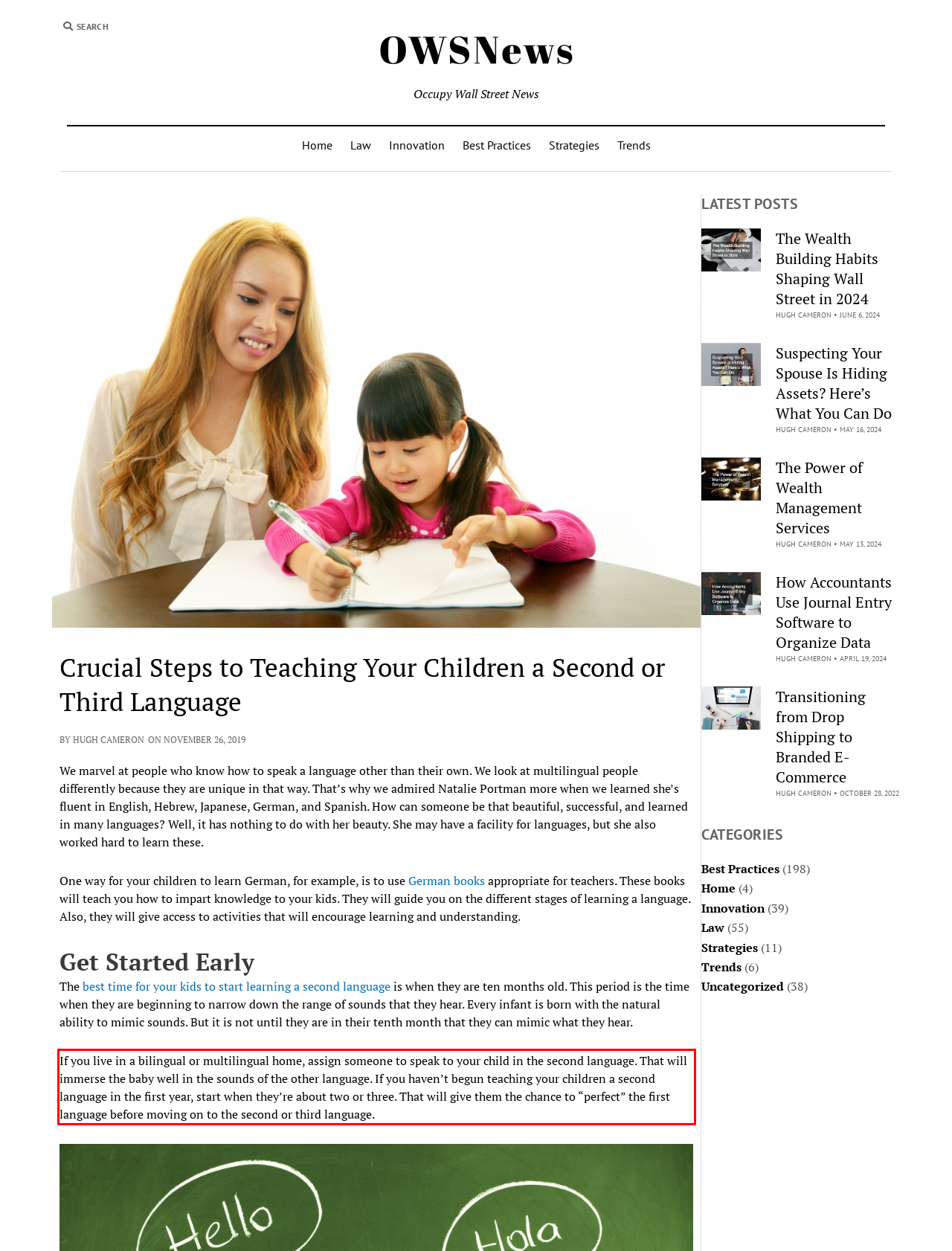You have a screenshot of a webpage with a red bounding box. Identify and extract the text content located inside the red bounding box.

If you live in a bilingual or multilingual home, assign someone to speak to your child in the second language. That will immerse the baby well in the sounds of the other language. If you haven’t begun teaching your children a second language in the first year, start when they’re about two or three. That will give them the chance to “perfect” the first language before moving on to the second or third language.